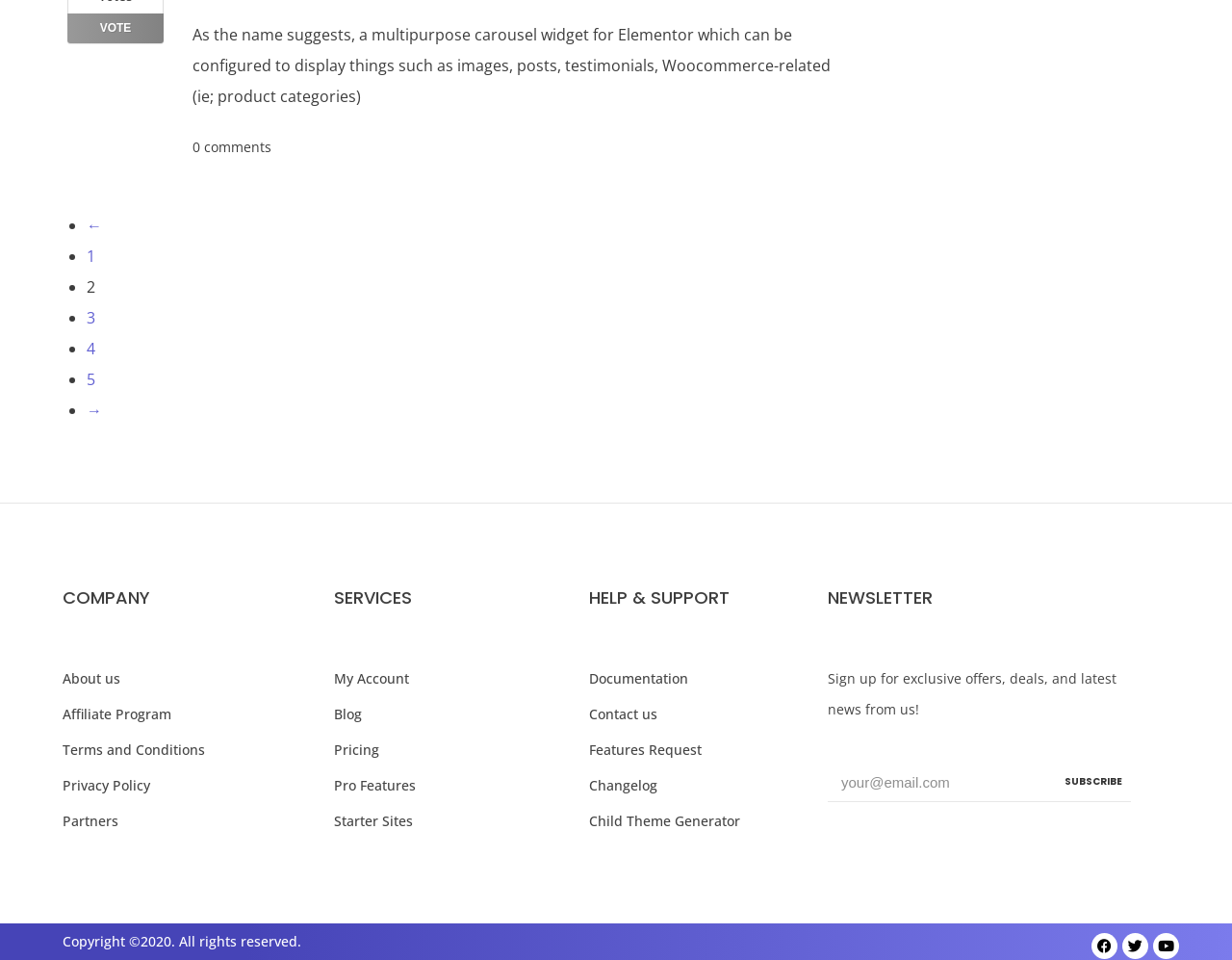Locate the bounding box of the UI element described in the following text: "Start free trial".

None